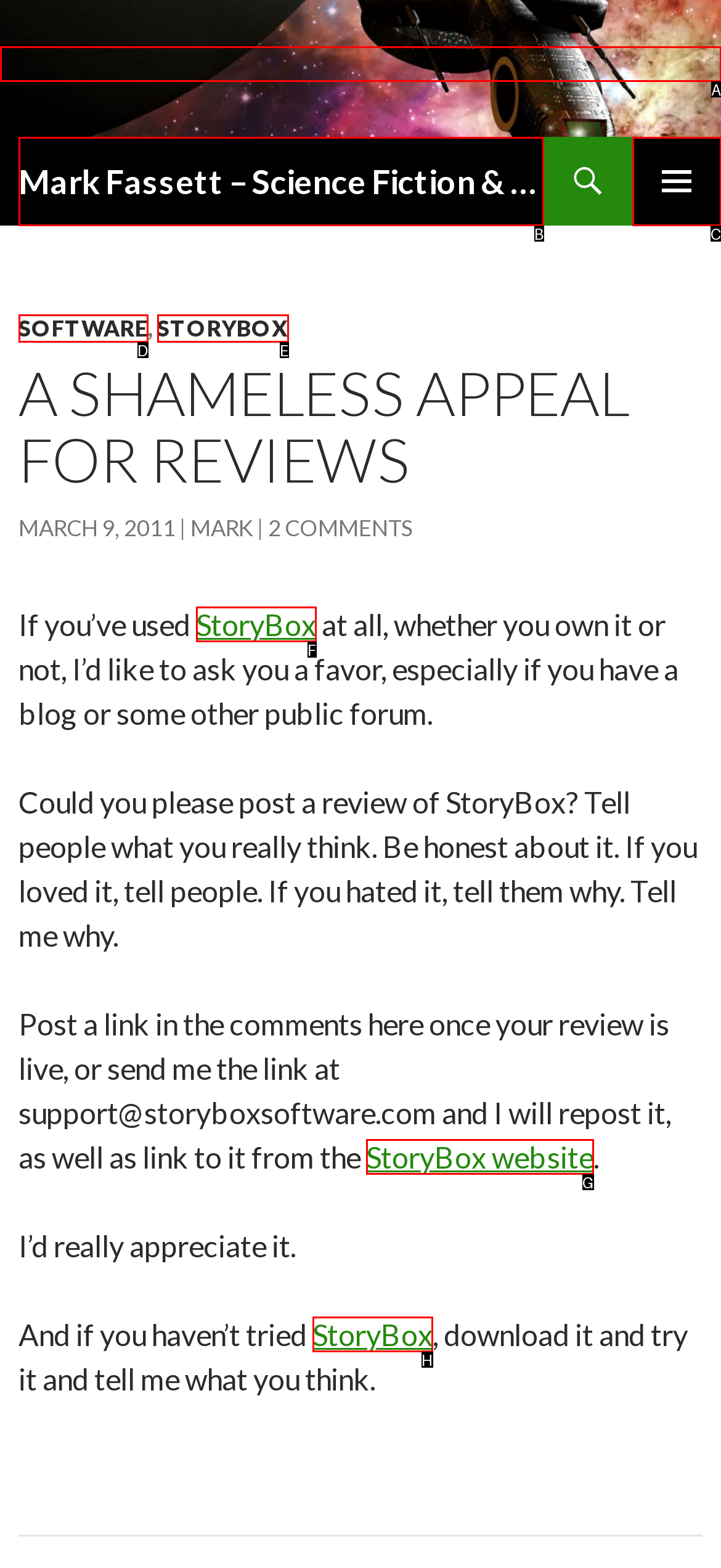Please determine which option aligns with the description: Primary Menu. Respond with the option’s letter directly from the available choices.

C